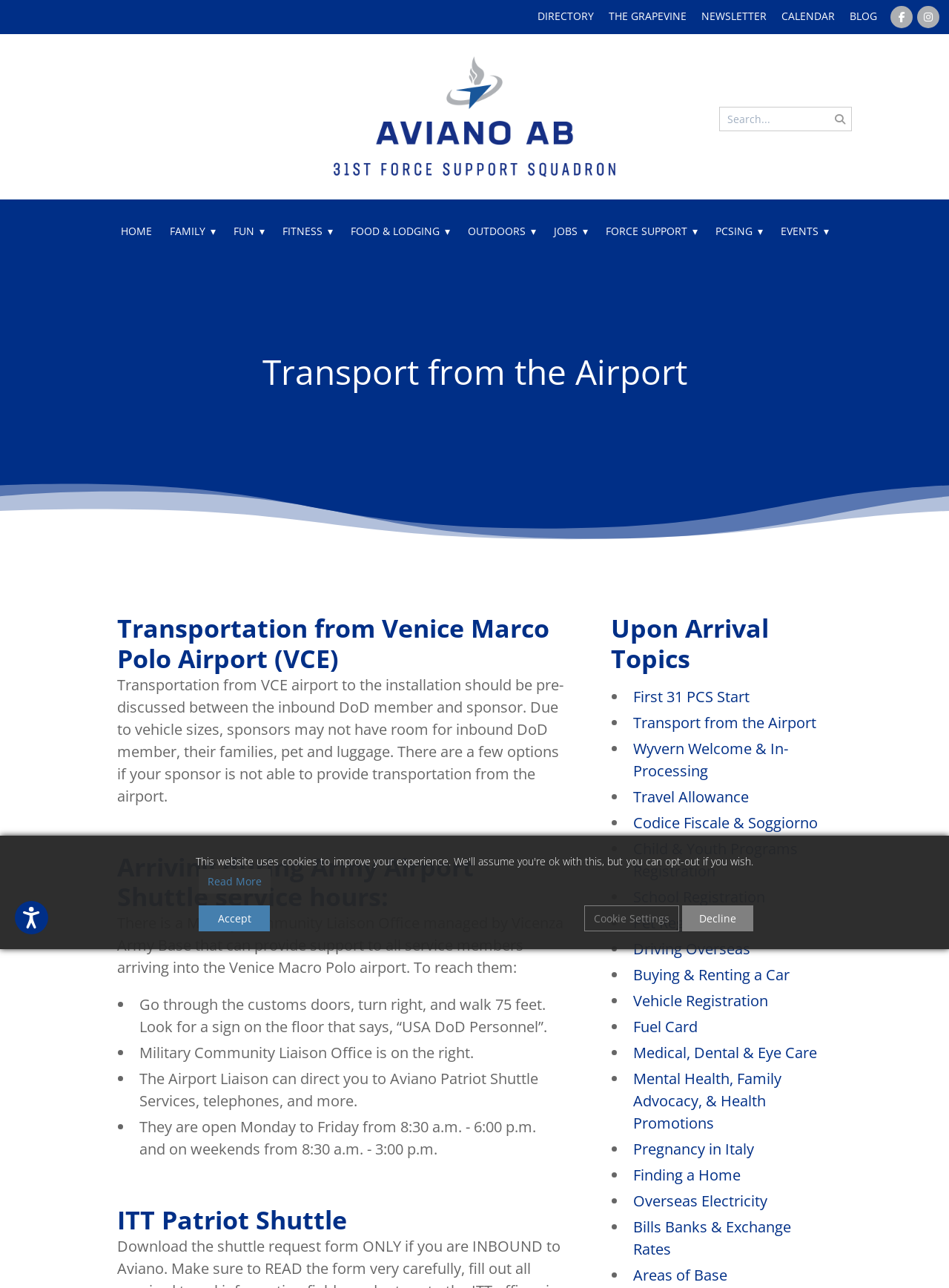Identify the bounding box coordinates of the clickable section necessary to follow the following instruction: "Click on DIRECTORY". The coordinates should be presented as four float numbers from 0 to 1, i.e., [left, top, right, bottom].

[0.566, 0.007, 0.626, 0.018]